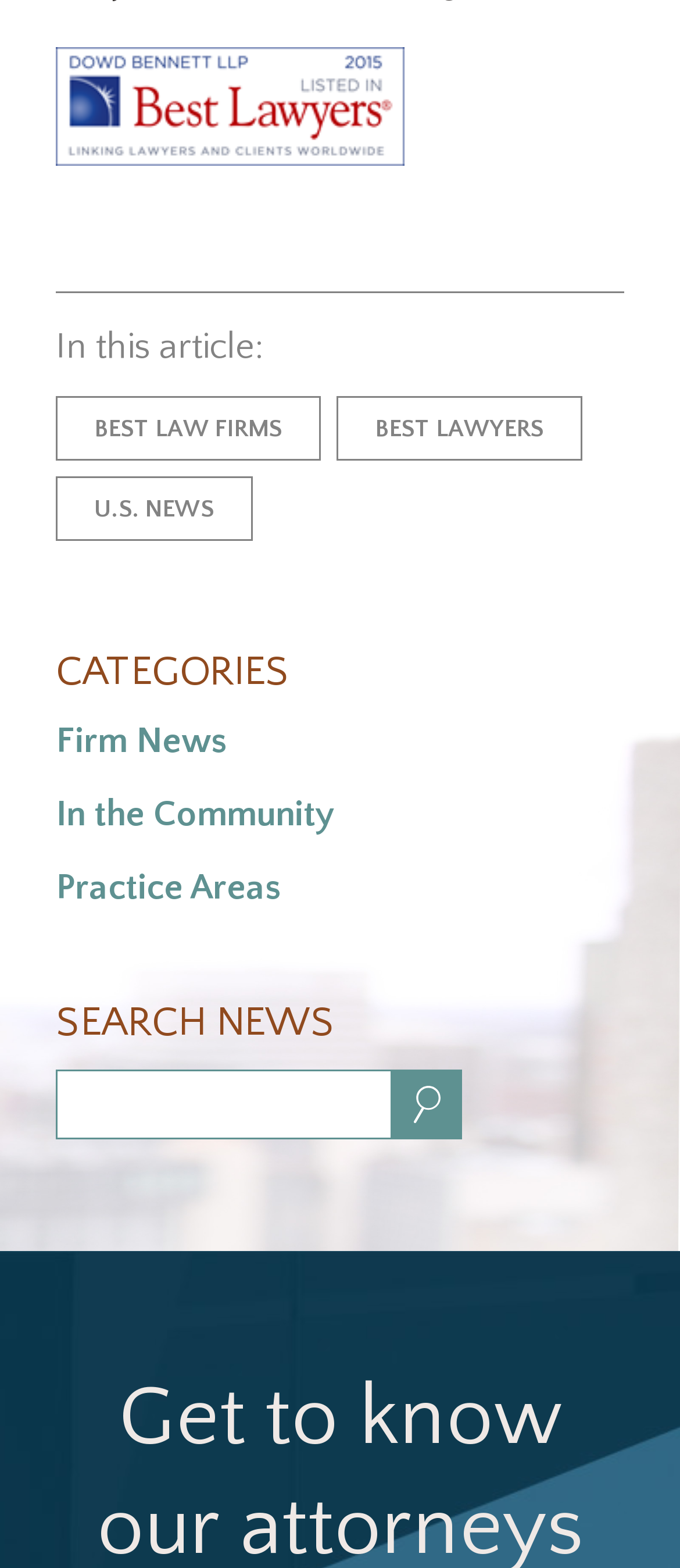How many main categories are listed?
Answer the question with a detailed and thorough explanation.

The main categories are listed above the 'CATEGORIES' heading, and there are 3 links listed: BEST LAW FIRMS, BEST LAWYERS, and U.S. NEWS.